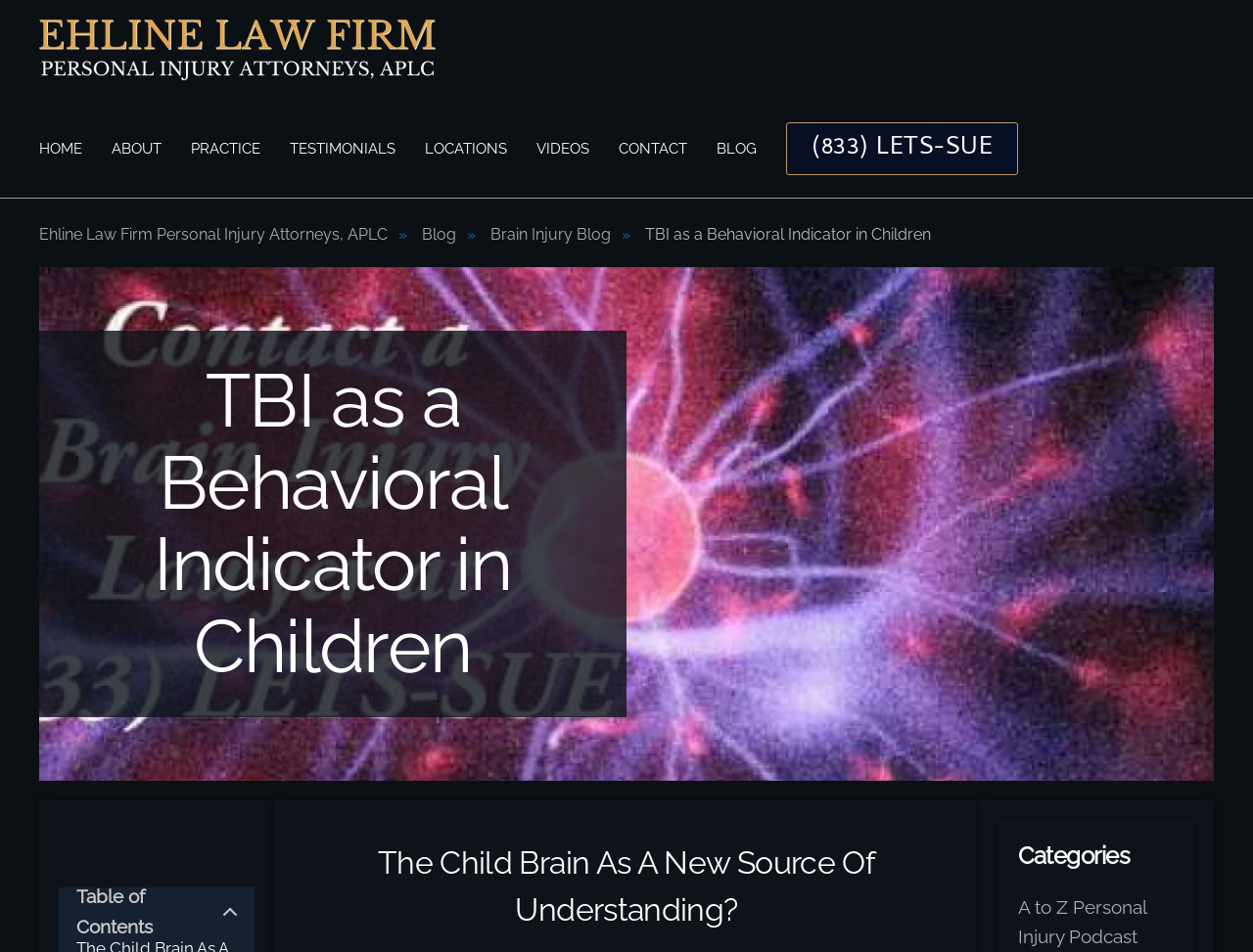Highlight the bounding box coordinates of the element you need to click to perform the following instruction: "contact Ehline Law Firm."

[0.494, 0.115, 0.548, 0.197]